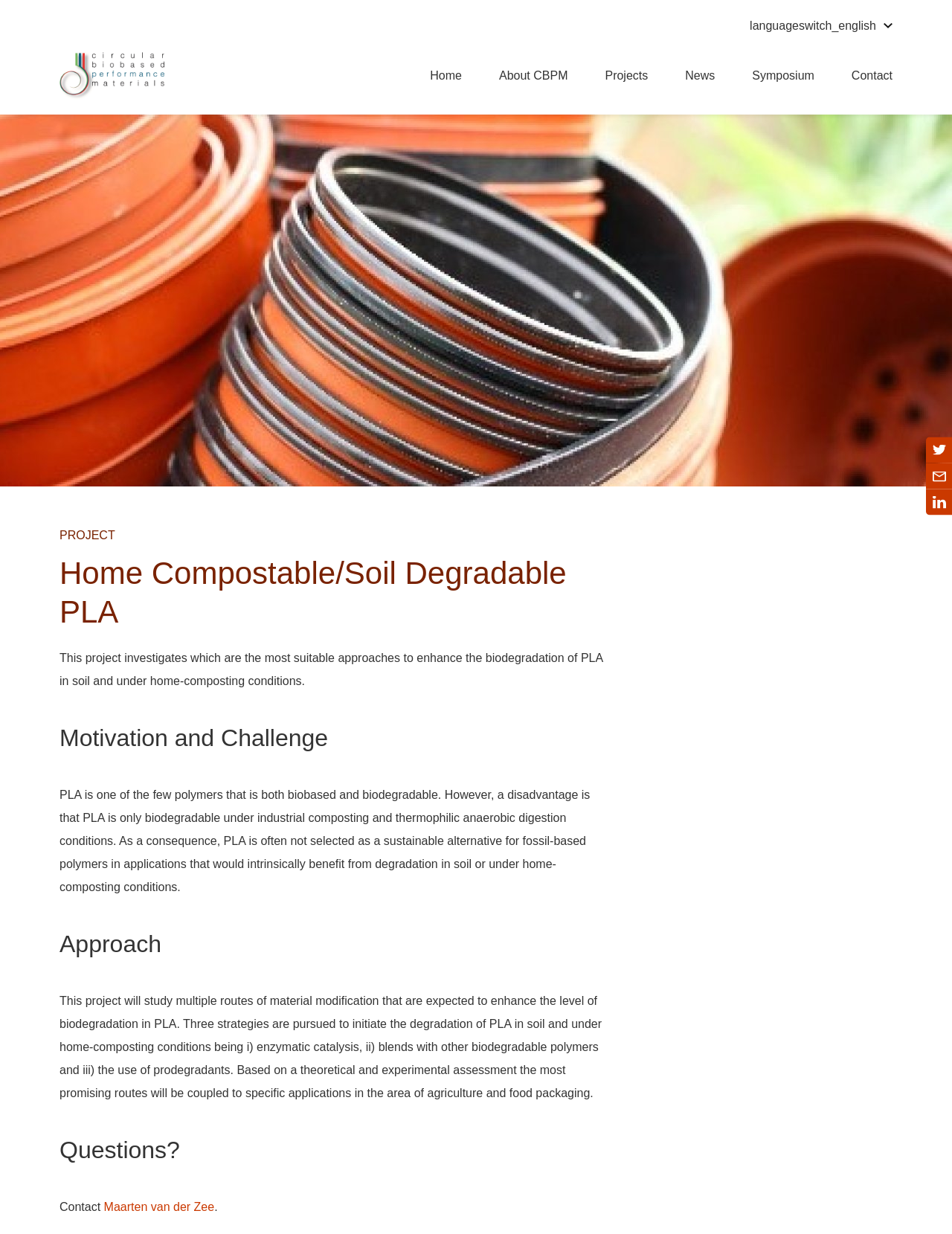Give a one-word or short phrase answer to this question: 
Who can be contacted for questions?

Maarten van der Zee